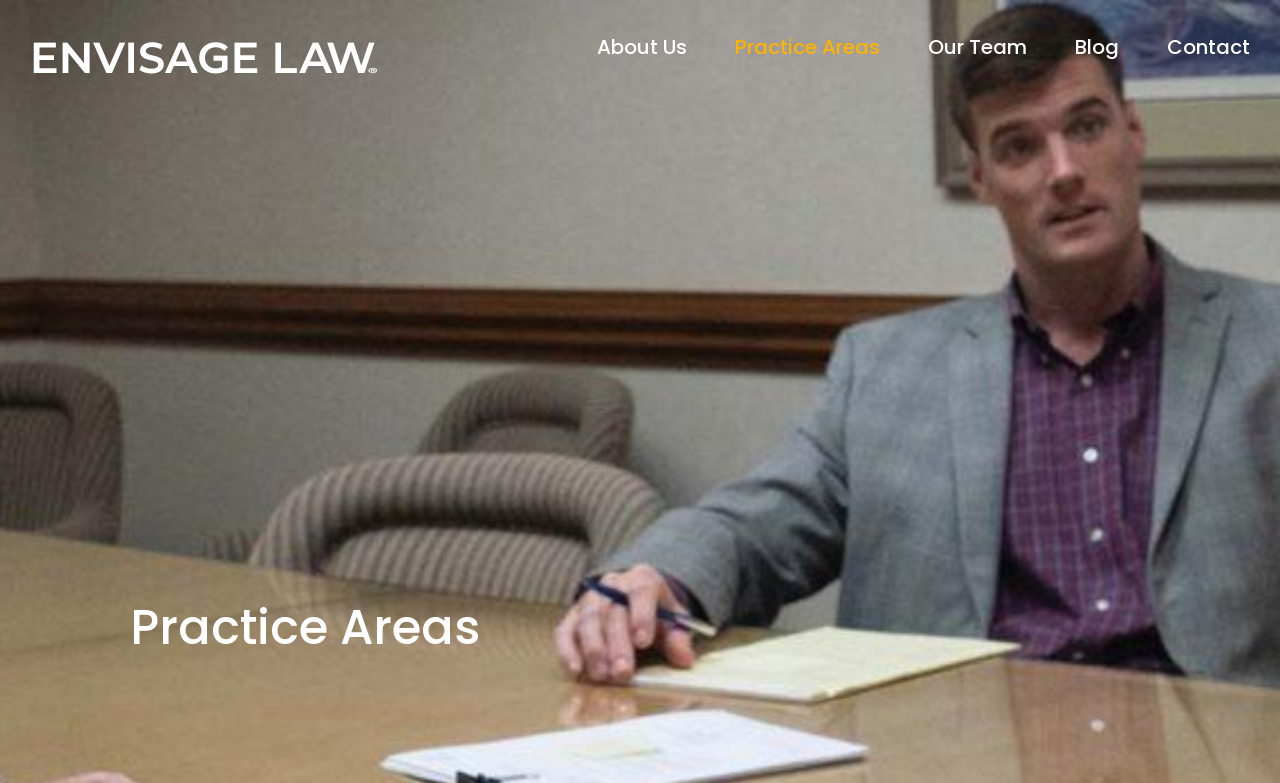Provide the bounding box coordinates for the UI element that is described by this text: "About Us". The coordinates should be in the form of four float numbers between 0 and 1: [left, top, right, bottom].

[0.466, 0.0, 0.537, 0.12]